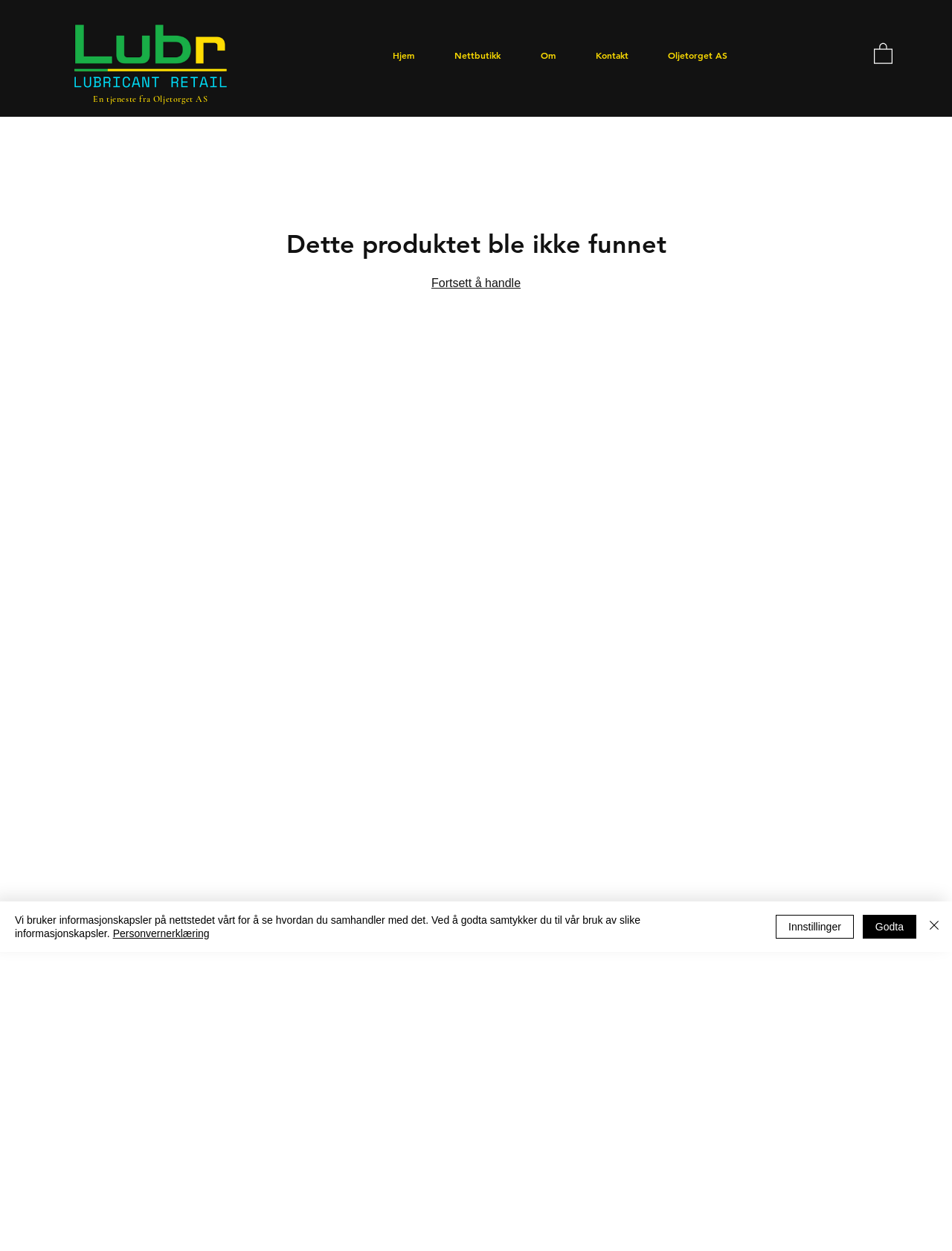Could you locate the bounding box coordinates for the section that should be clicked to accomplish this task: "View ladies formal shoes".

None